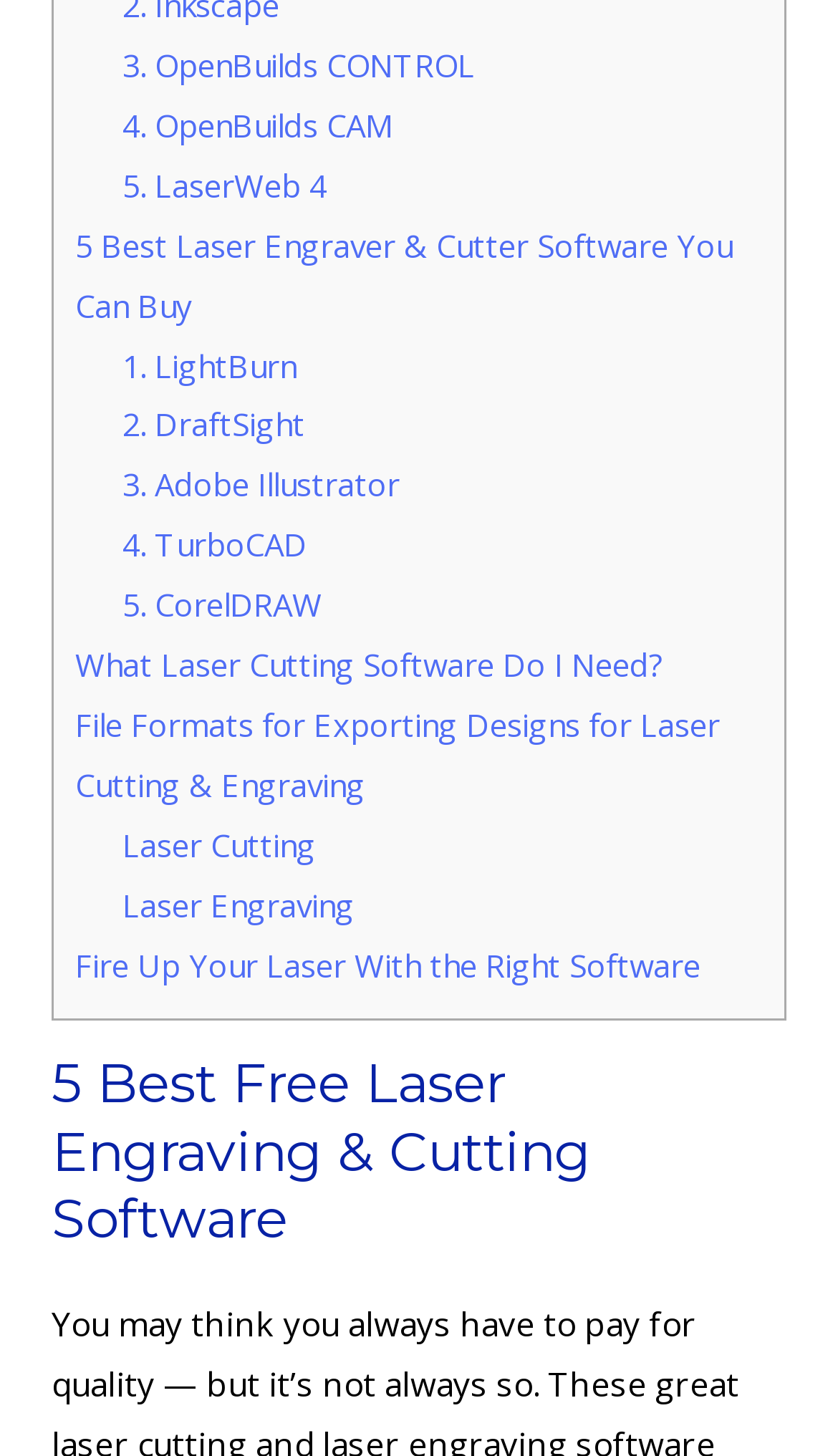Pinpoint the bounding box coordinates of the area that should be clicked to complete the following instruction: "Explore Laser Cutting". The coordinates must be given as four float numbers between 0 and 1, i.e., [left, top, right, bottom].

[0.146, 0.565, 0.377, 0.594]